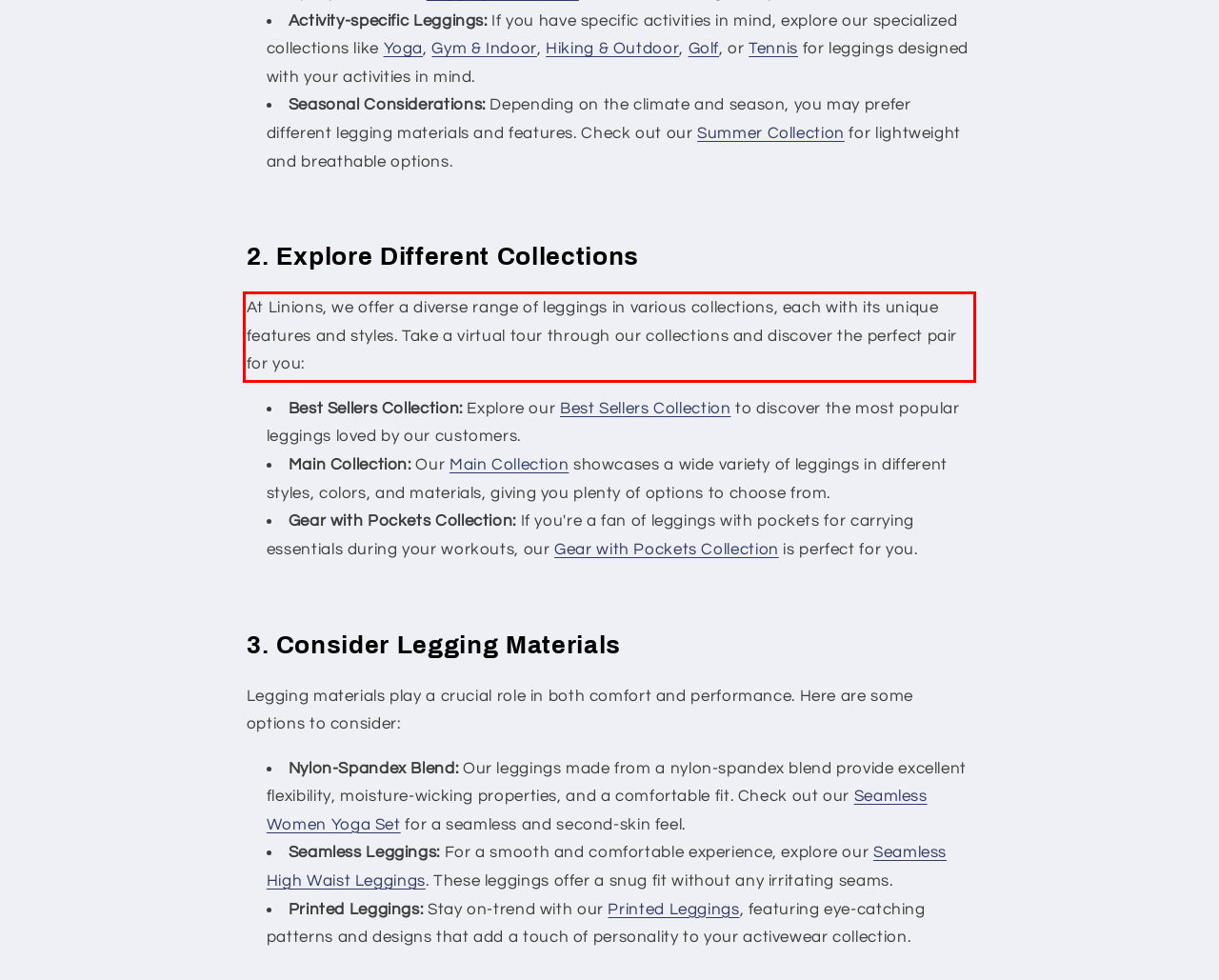Look at the webpage screenshot and recognize the text inside the red bounding box.

At Linions, we offer a diverse range of leggings in various collections, each with its unique features and styles. Take a virtual tour through our collections and discover the perfect pair for you: